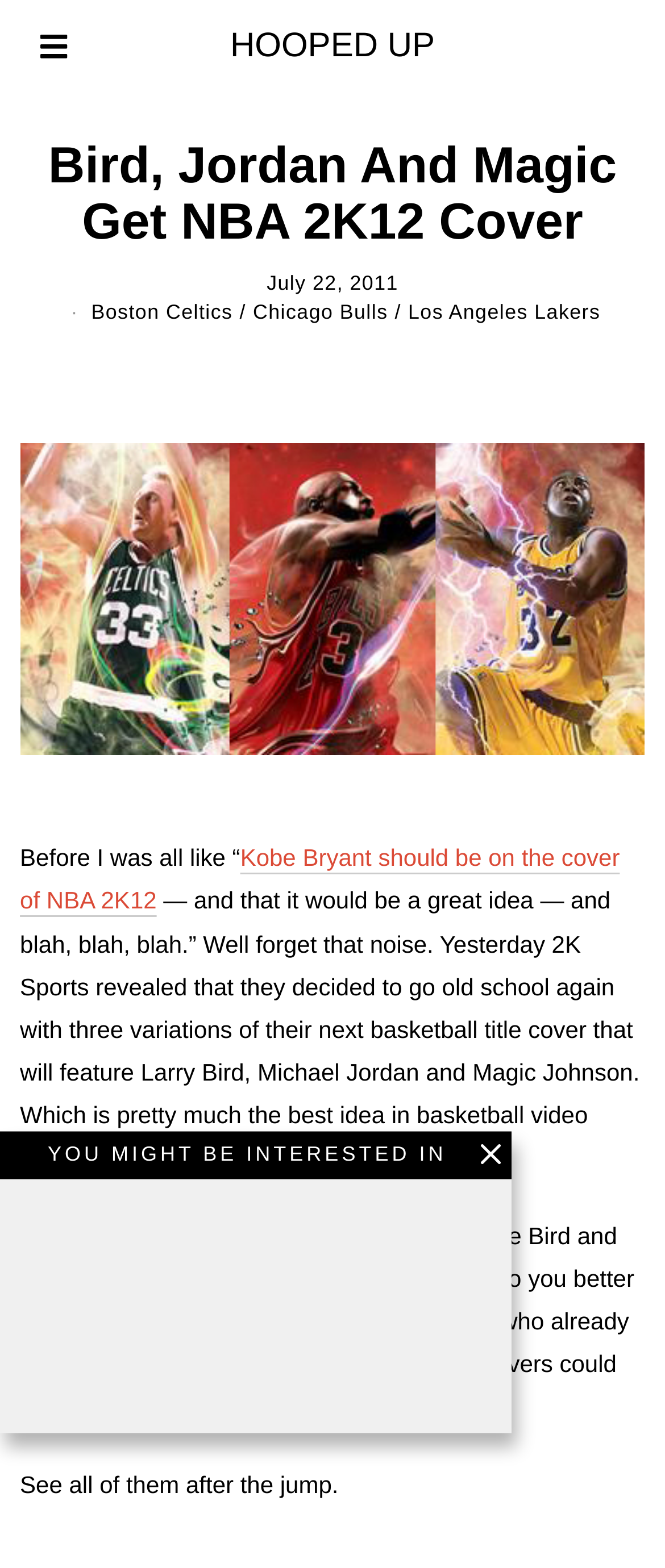Provide a thorough description of the webpage's content and layout.

The webpage is about the NBA 2K12 video game cover, featuring Larry Bird, Michael Jordan, and Magic Johnson. At the top, there is a large heading "HOOPED UP" with a link to the same text. Below it, there is a header section with a heading "Bird, Jordan And Magic Get NBA 2K12 Cover" and a time stamp "July 22, 2011". The header section also includes links to three NBA teams: Boston Celtics, Chicago Bulls, and Los Angeles Lakers.

Below the header section, there is a large image that spans almost the entire width of the page. Above the image, there is a link that takes up the full width of the page. The image is followed by a block of text that discusses the NBA 2K12 cover, mentioning that it will feature three variations with Larry Bird, Michael Jordan, and Magic Johnson. The text also mentions the release date of the game, October 4th, and that the Bird and Magic covers will be limited edition releases.

Further down, there is another block of text that invites readers to "See all of them after the jump." At the bottom of the page, there is a heading "YOU MIGHT BE INTERESTED IN" with a button next to it.